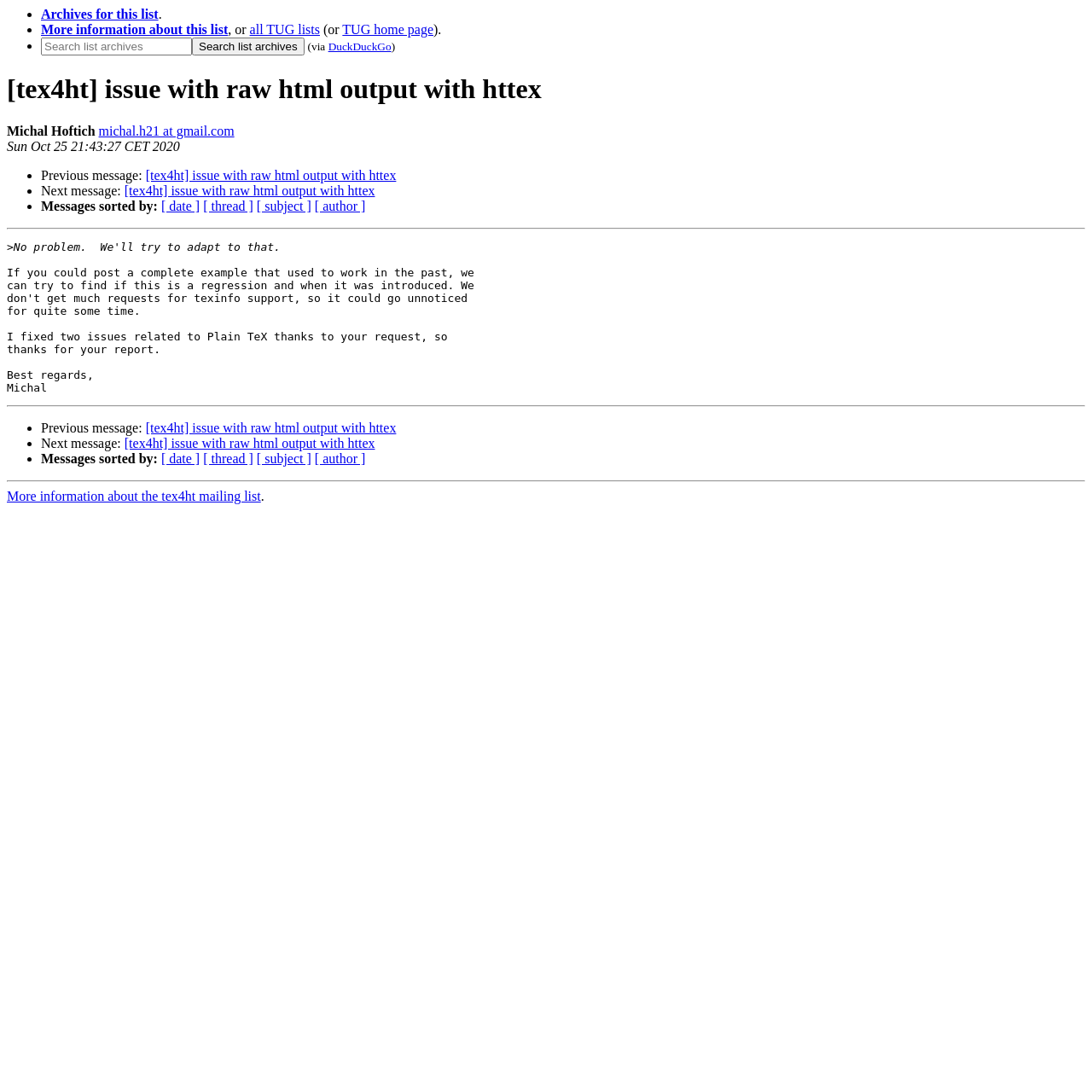Show me the bounding box coordinates of the clickable region to achieve the task as per the instruction: "Sort messages by date".

[0.148, 0.182, 0.183, 0.195]